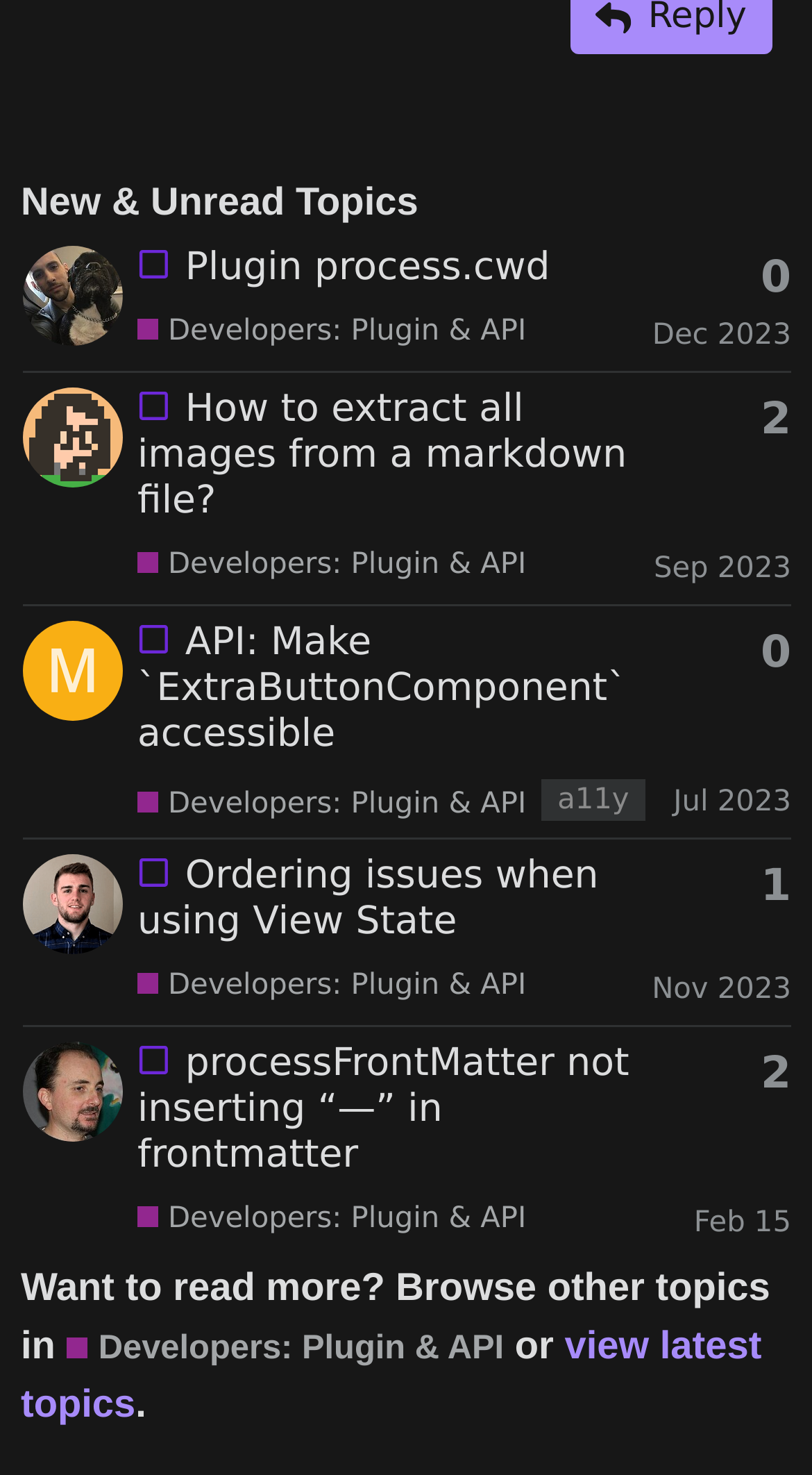Please locate the clickable area by providing the bounding box coordinates to follow this instruction: "View latest topics".

[0.026, 0.897, 0.938, 0.966]